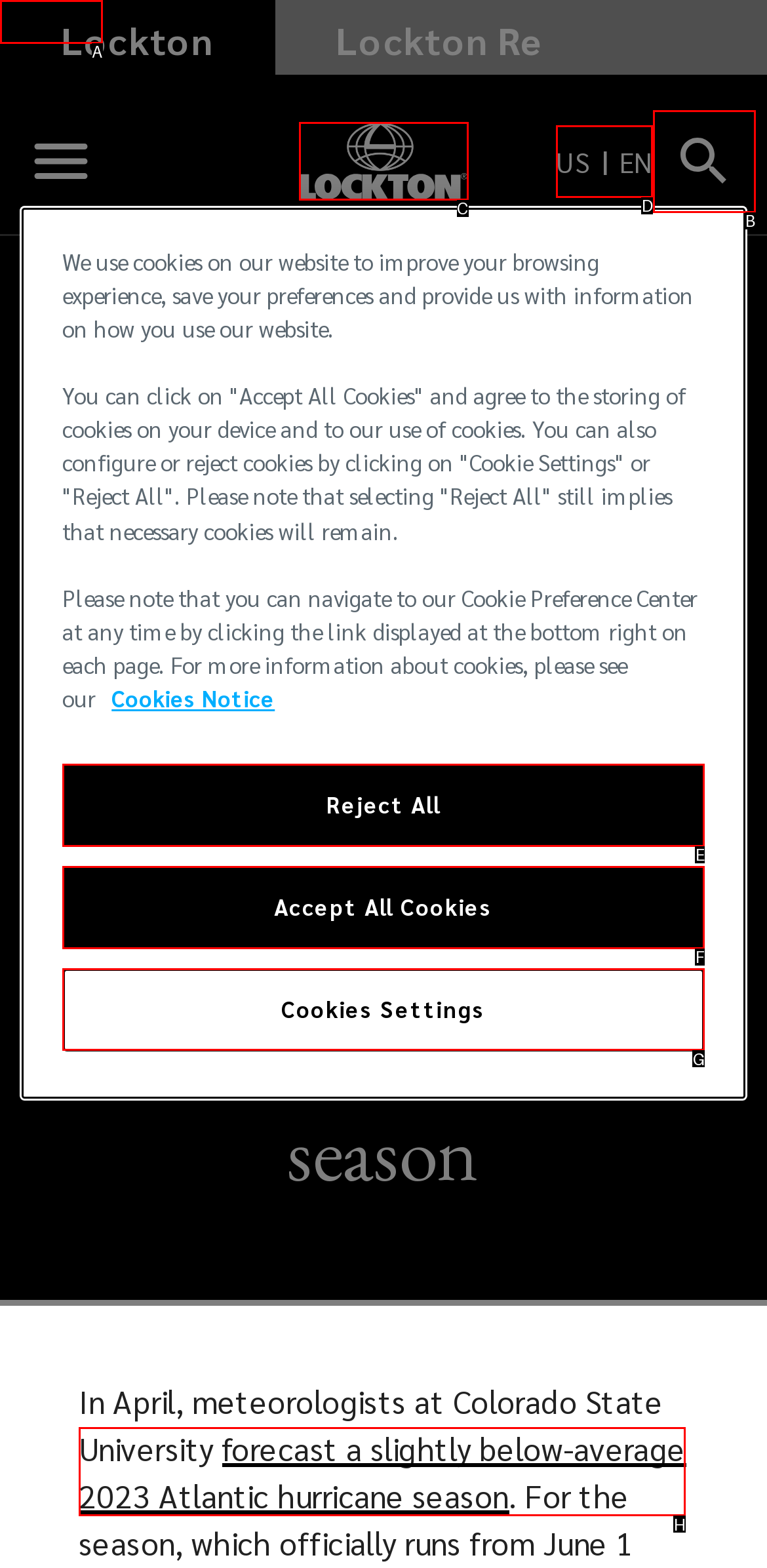Based on the choices marked in the screenshot, which letter represents the correct UI element to perform the task: View Travel Inspiration?

None